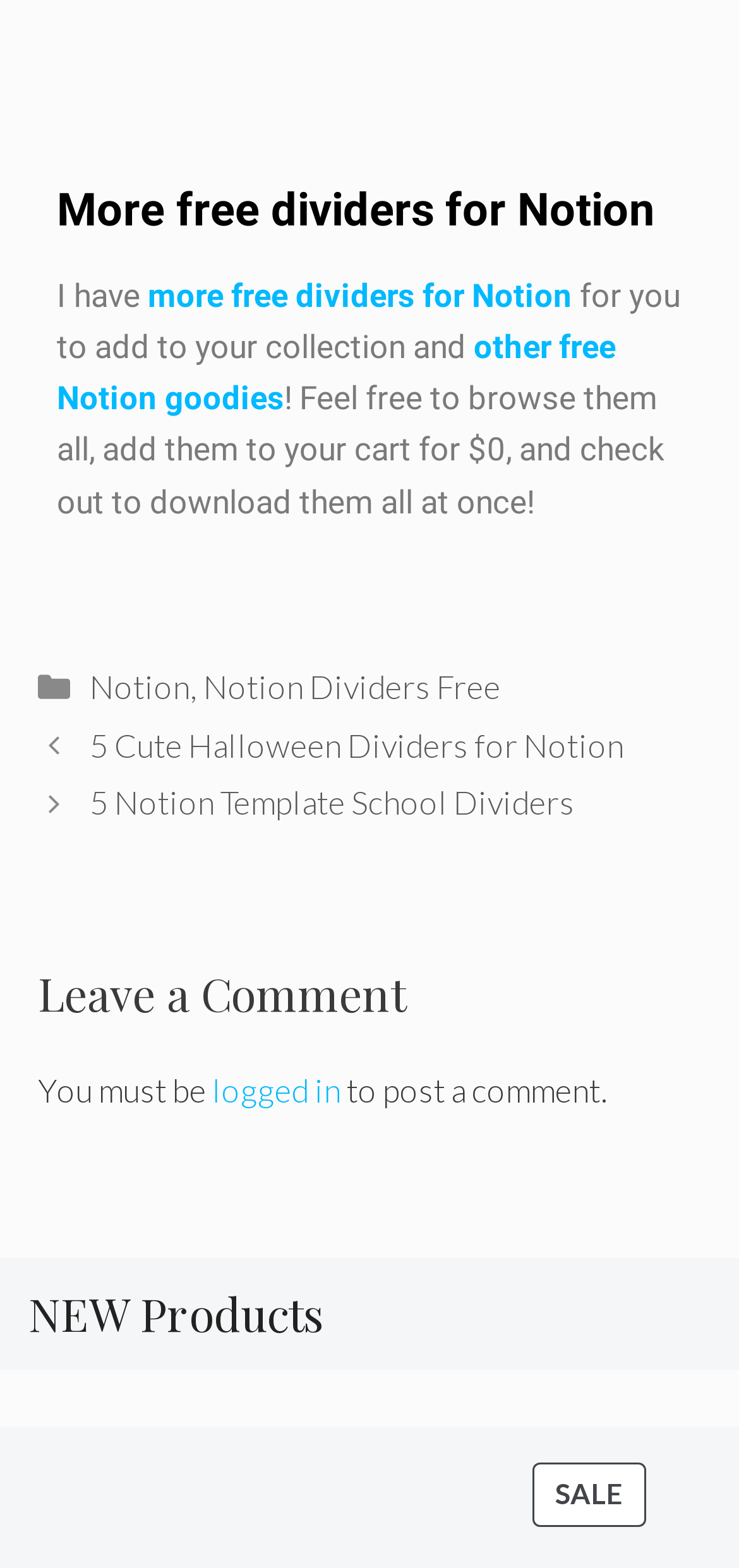Identify the bounding box coordinates of the element to click to follow this instruction: 'Visit 'Notion''. Ensure the coordinates are four float values between 0 and 1, provided as [left, top, right, bottom].

[0.121, 0.426, 0.257, 0.451]